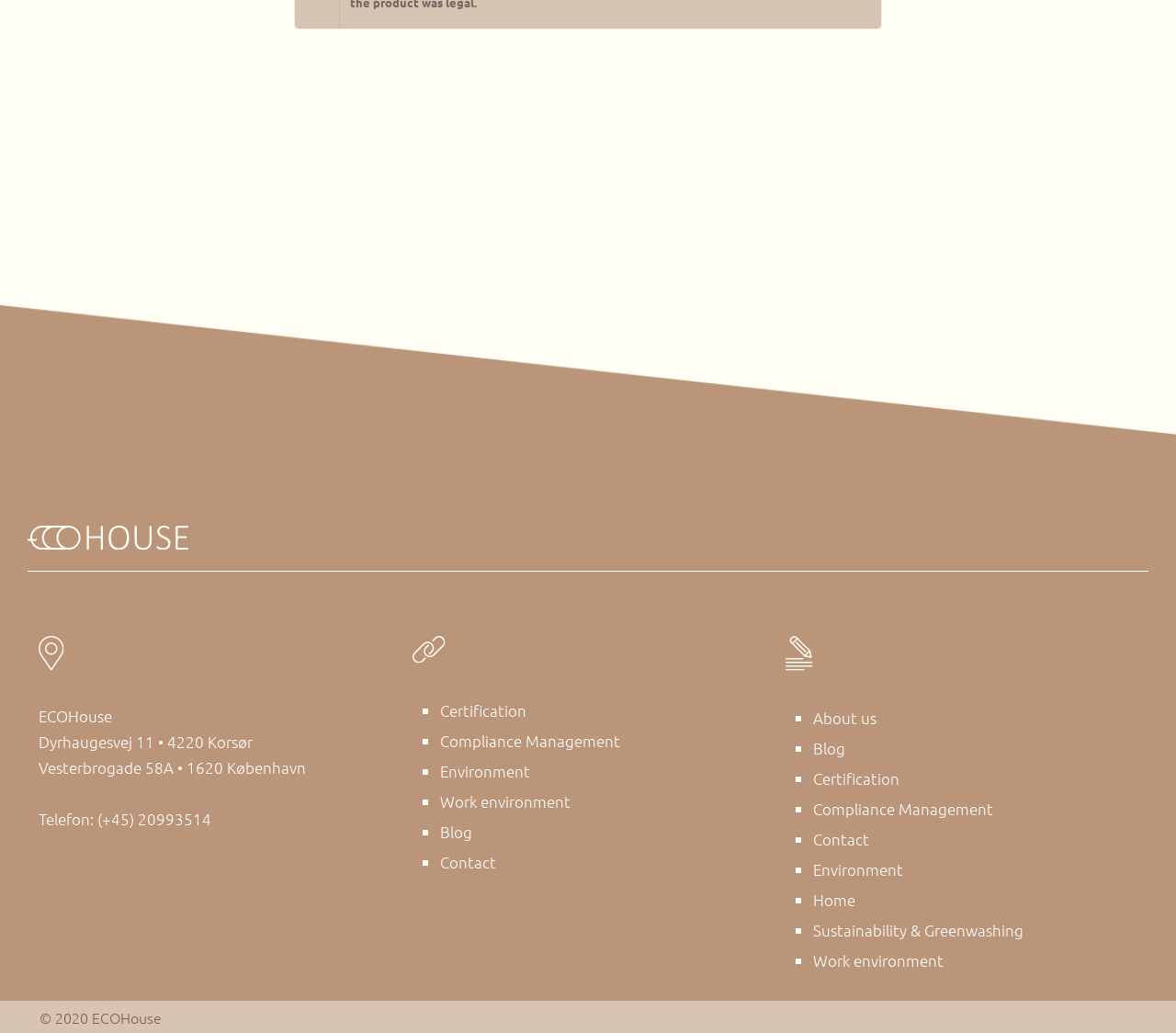Using a single word or phrase, answer the following question: 
What is the copyright year of the webpage?

2020